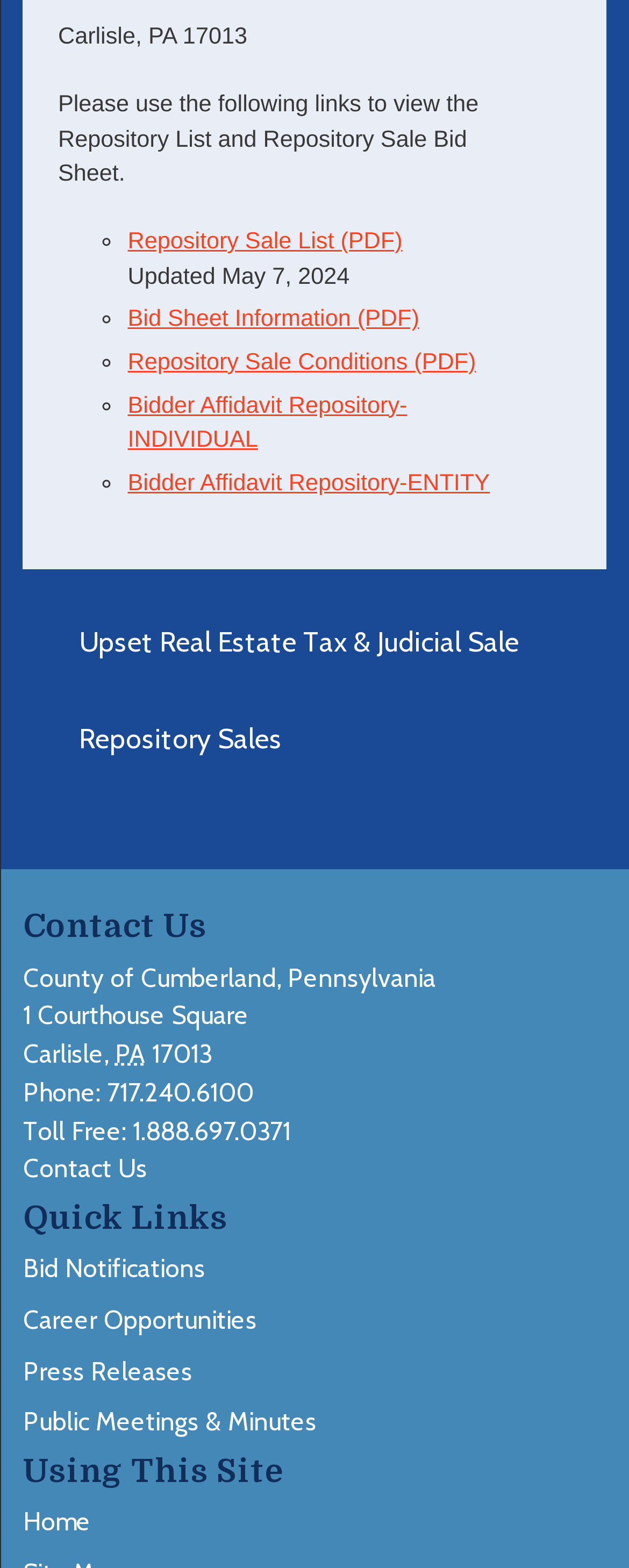Please identify the bounding box coordinates of the clickable region that I should interact with to perform the following instruction: "Check Career Opportunities". The coordinates should be expressed as four float numbers between 0 and 1, i.e., [left, top, right, bottom].

[0.037, 0.832, 0.409, 0.852]